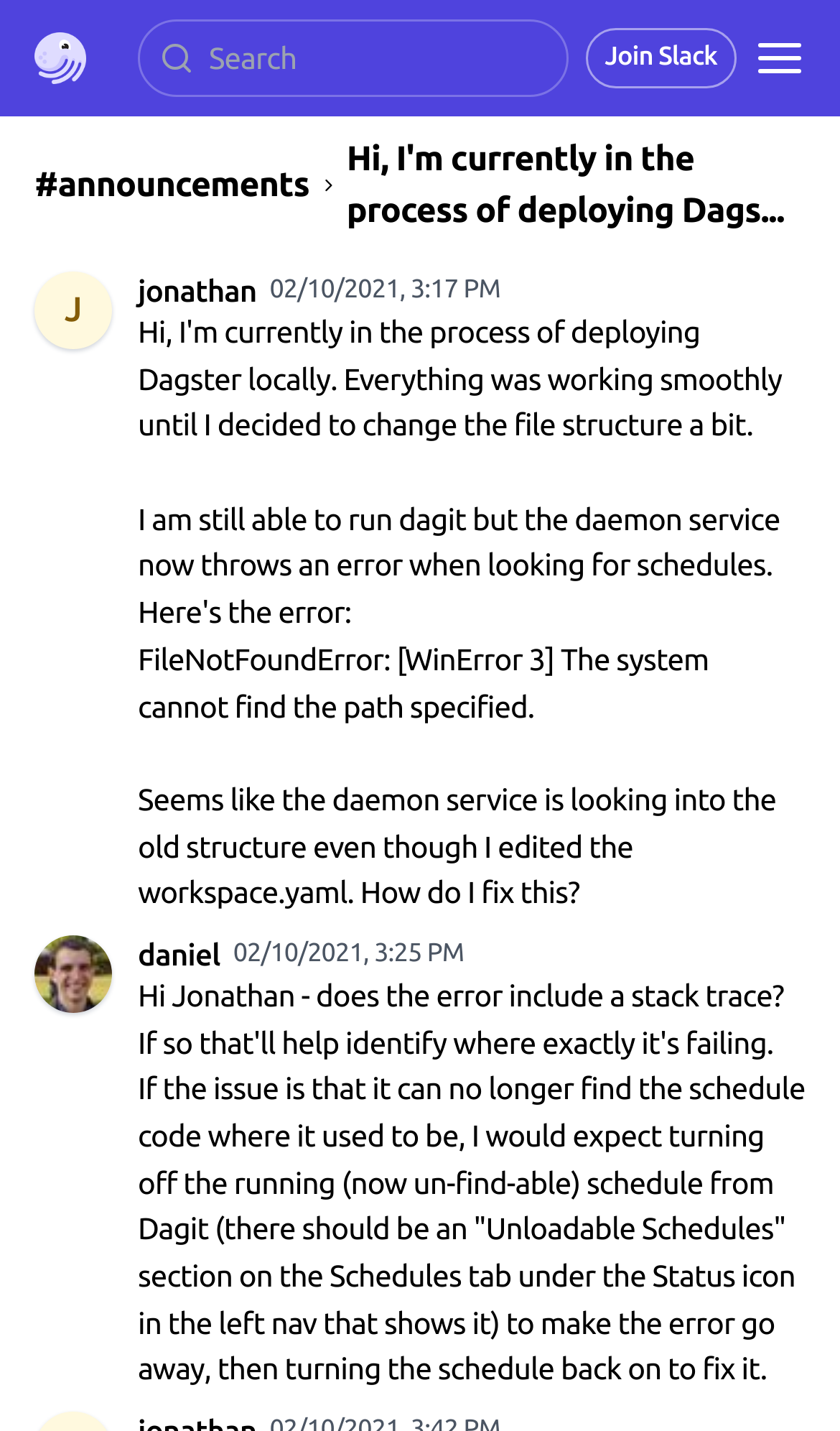Provide a thorough description of the webpage you see.

The webpage appears to be a discussion forum or a Q&A platform, specifically focused on Dagster, a software tool. At the top-left corner, there is a logo of Dagster, which is a clickable link to the Dagster website. Next to the logo, there is a search box where users can input keywords to search for relevant topics.

On the top-right corner, there is a link to join a Slack community, accompanied by a small icon. Below the search box, there is a section dedicated to announcements, indicated by a link with the text "#announcements". This section contains a few lines of text, including a username "jonathan" and a timestamp "02/10/2021, 3:17 PM".

Further down, there is a discussion thread where users can share their thoughts and experiences. The thread includes a few comments, each with a username and a timestamp. One of the comments is from a user named "daniel", accompanied by a small icon. The comments are quite detailed, with one of them providing a solution to a specific issue related to Dagster.

Overall, the webpage is focused on providing a platform for users to discuss and share their knowledge about Dagster, with a clean and organized layout that makes it easy to navigate and read the content.